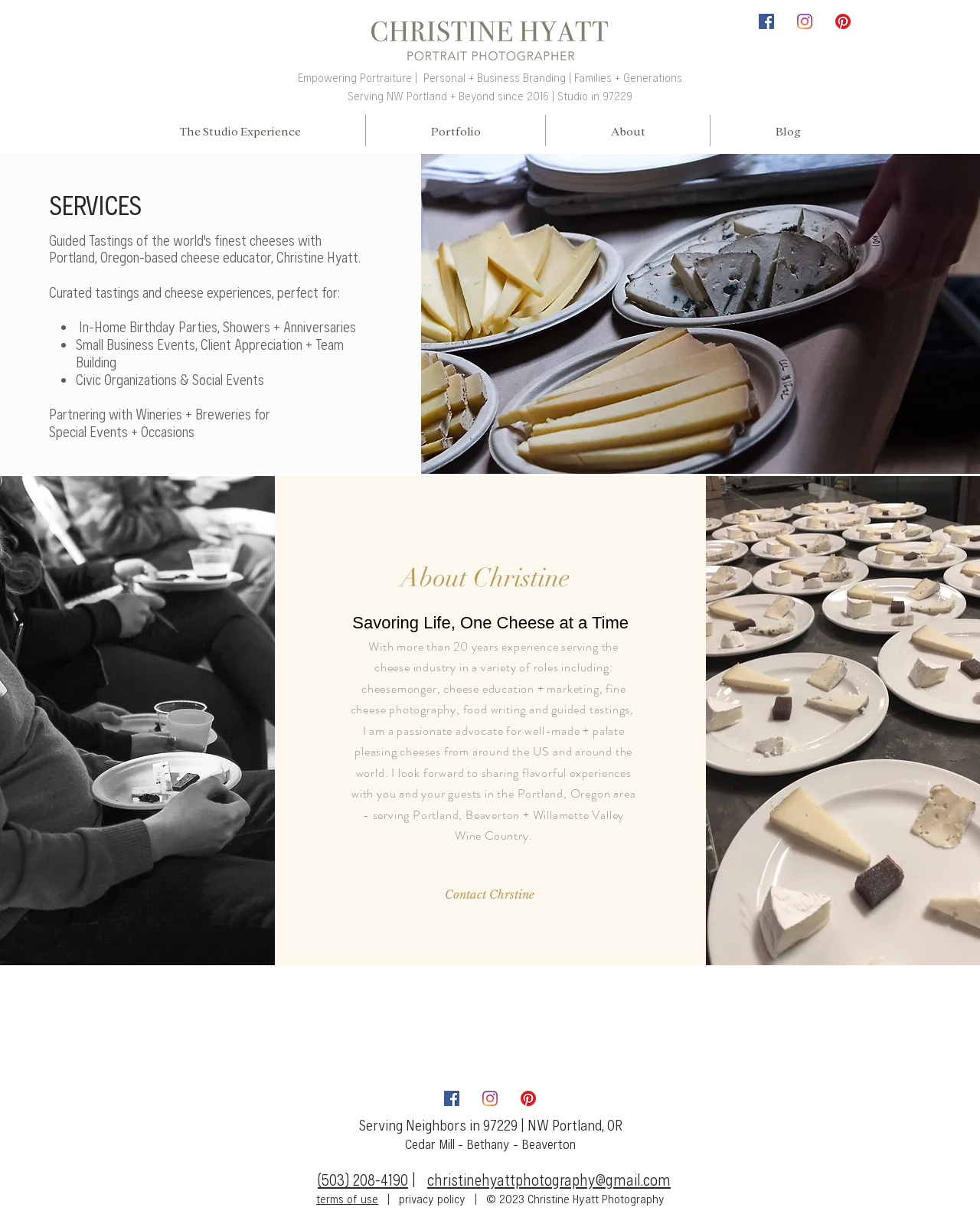What services does Christine offer?
Answer the question with a single word or phrase by looking at the picture.

Tastings and cheese experiences